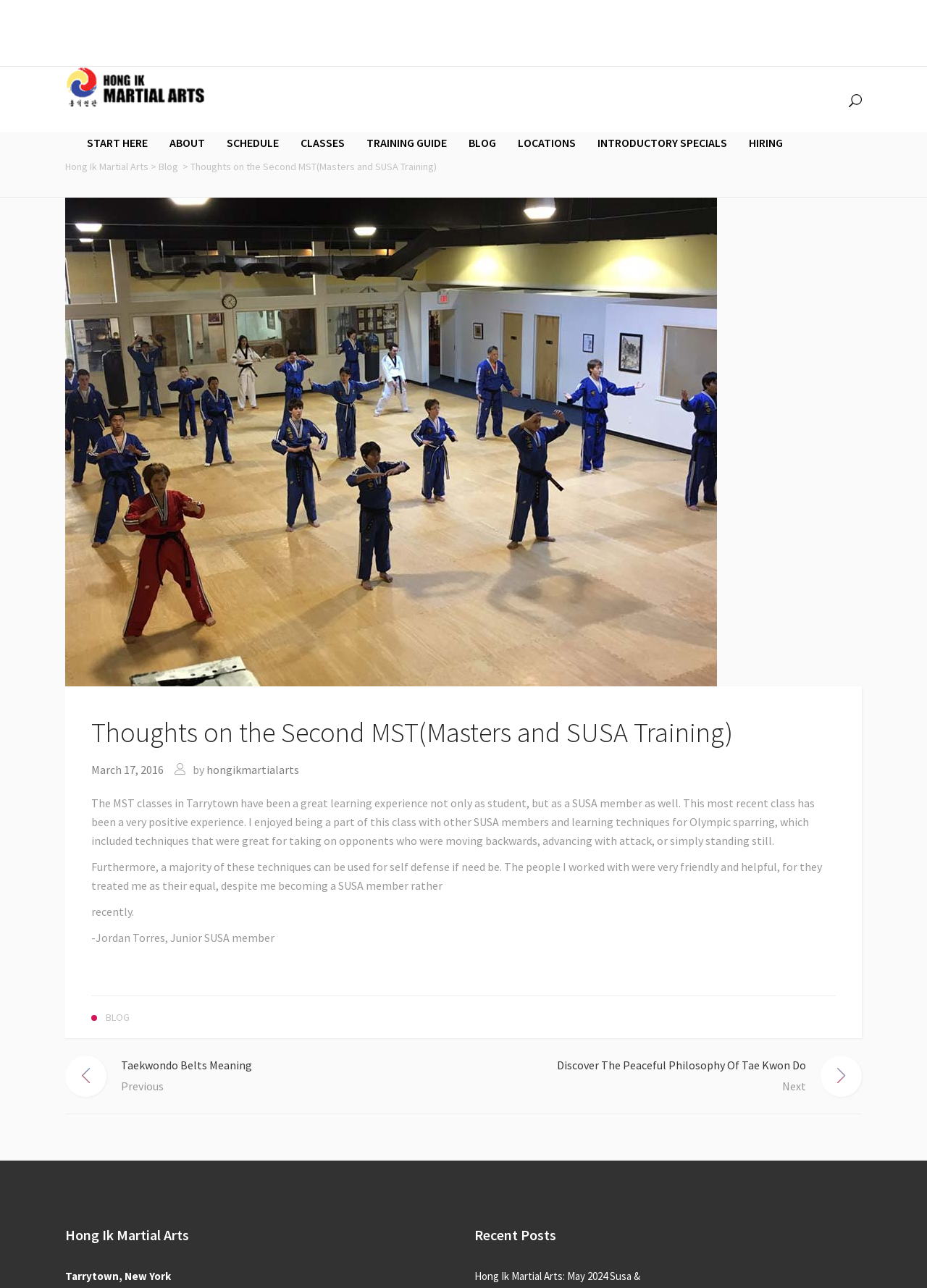Specify the bounding box coordinates of the region I need to click to perform the following instruction: "Visit the ABOUT page". The coordinates must be four float numbers in the range of 0 to 1, i.e., [left, top, right, bottom].

[0.171, 0.085, 0.233, 0.136]